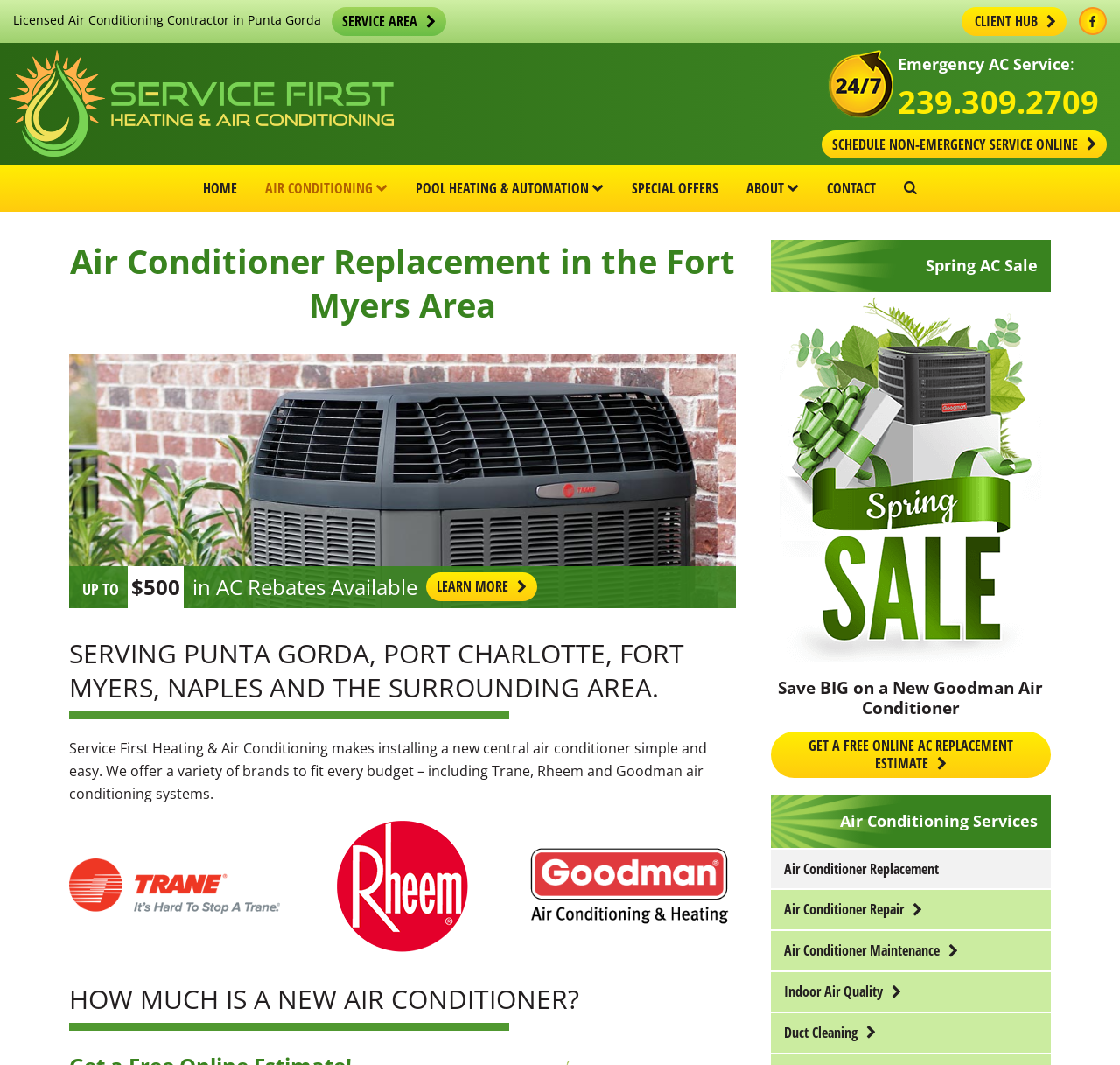Using the description: "Air Conditioner Replacement", determine the UI element's bounding box coordinates. Ensure the coordinates are in the format of four float numbers between 0 and 1, i.e., [left, top, right, bottom].

[0.688, 0.798, 0.938, 0.834]